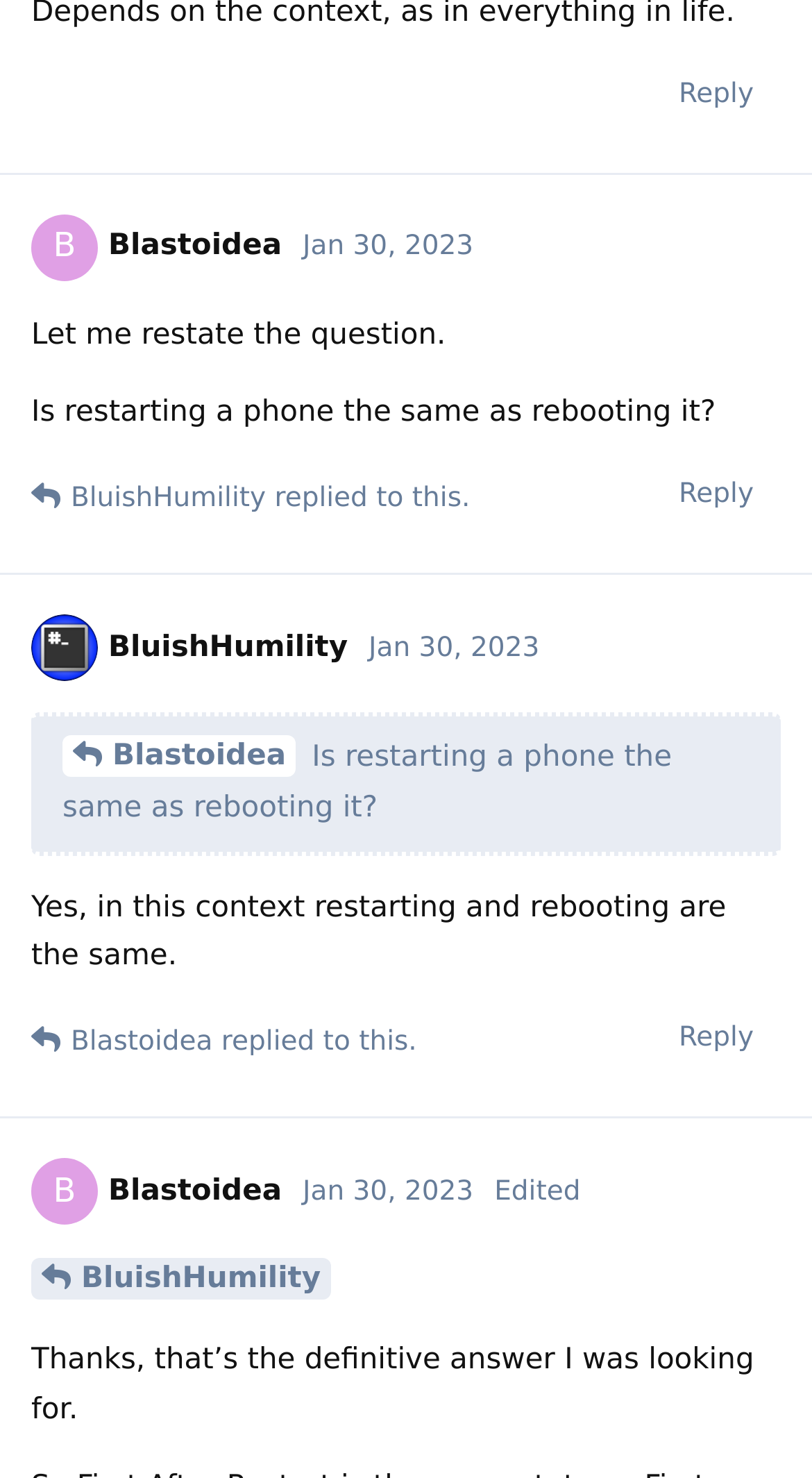Please find the bounding box coordinates of the element that must be clicked to perform the given instruction: "View the profile of BluishHumility". The coordinates should be four float numbers from 0 to 1, i.e., [left, top, right, bottom].

[0.087, 0.324, 0.327, 0.352]